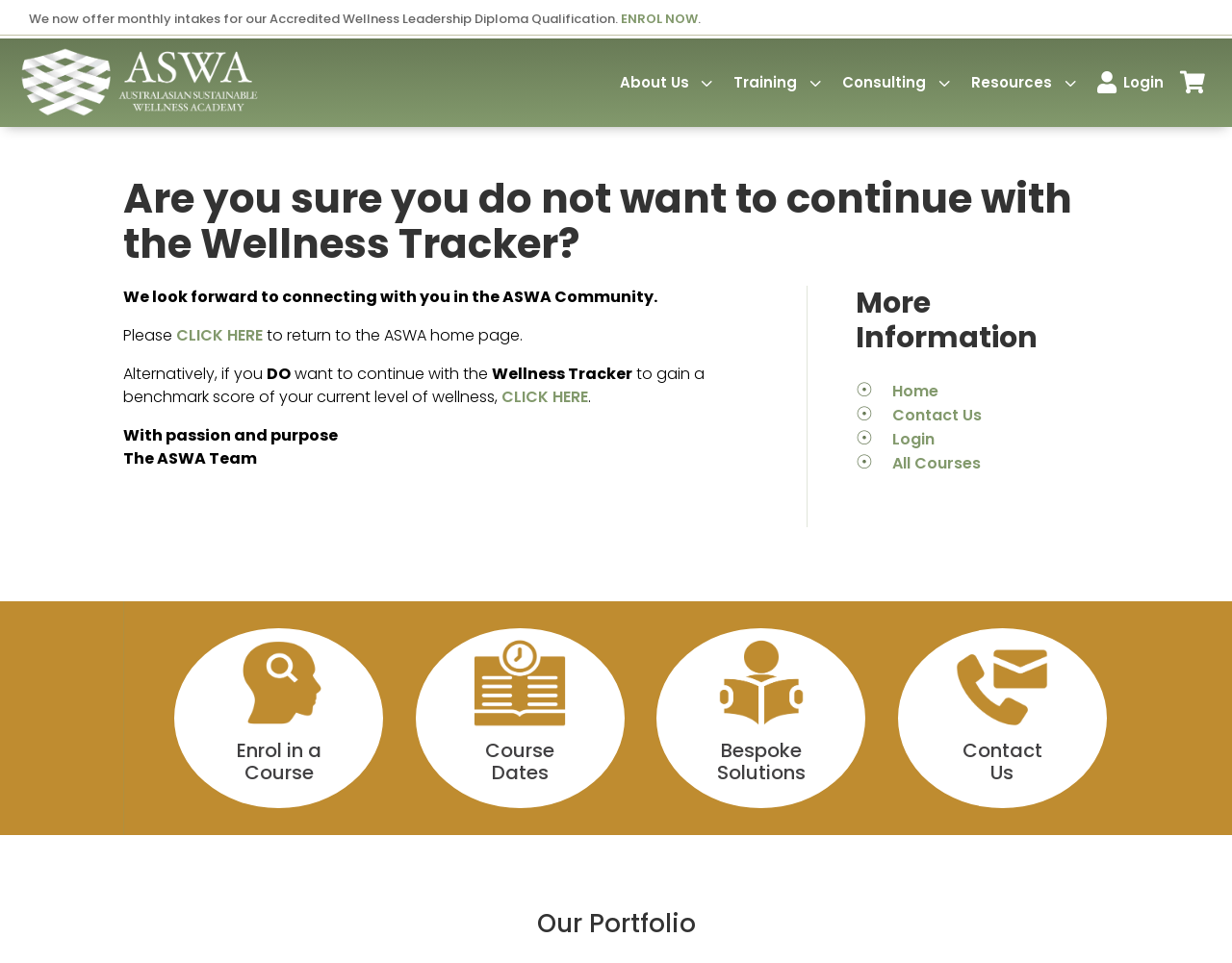What is the purpose of clicking 'ENROL NOW'?
Please provide a single word or phrase as the answer based on the screenshot.

To enrol in a course